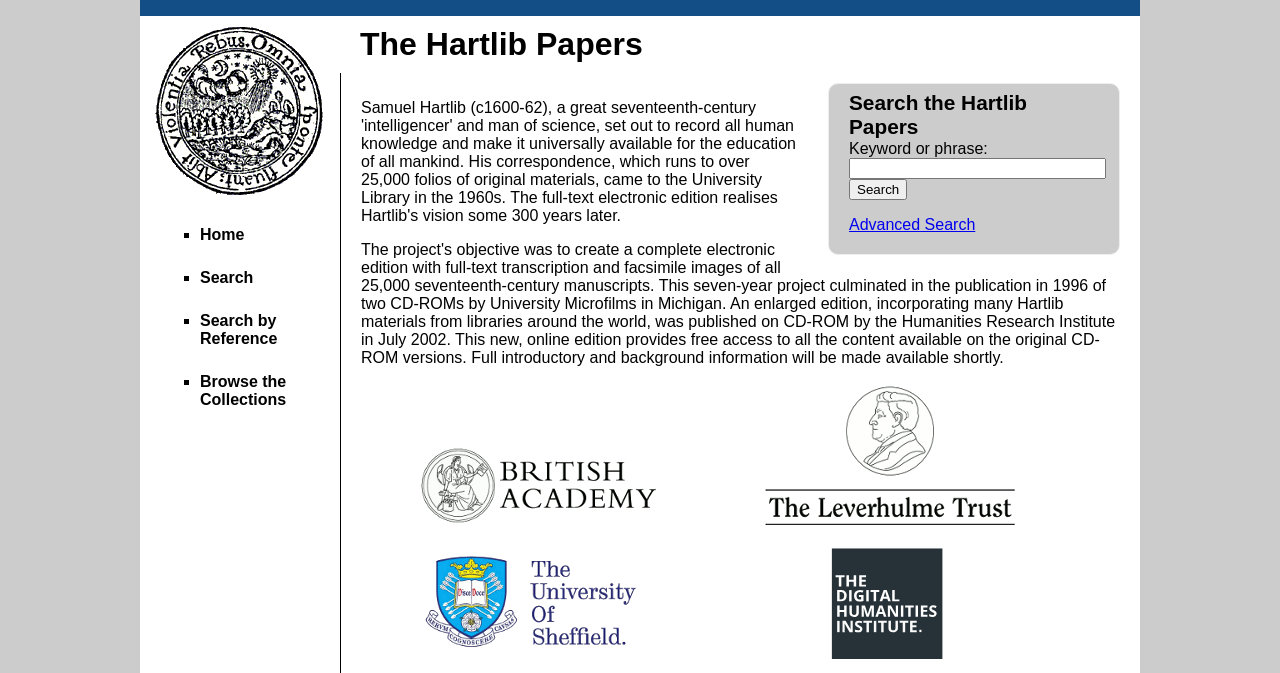How many navigation links are available?
Look at the image and provide a short answer using one word or a phrase.

4